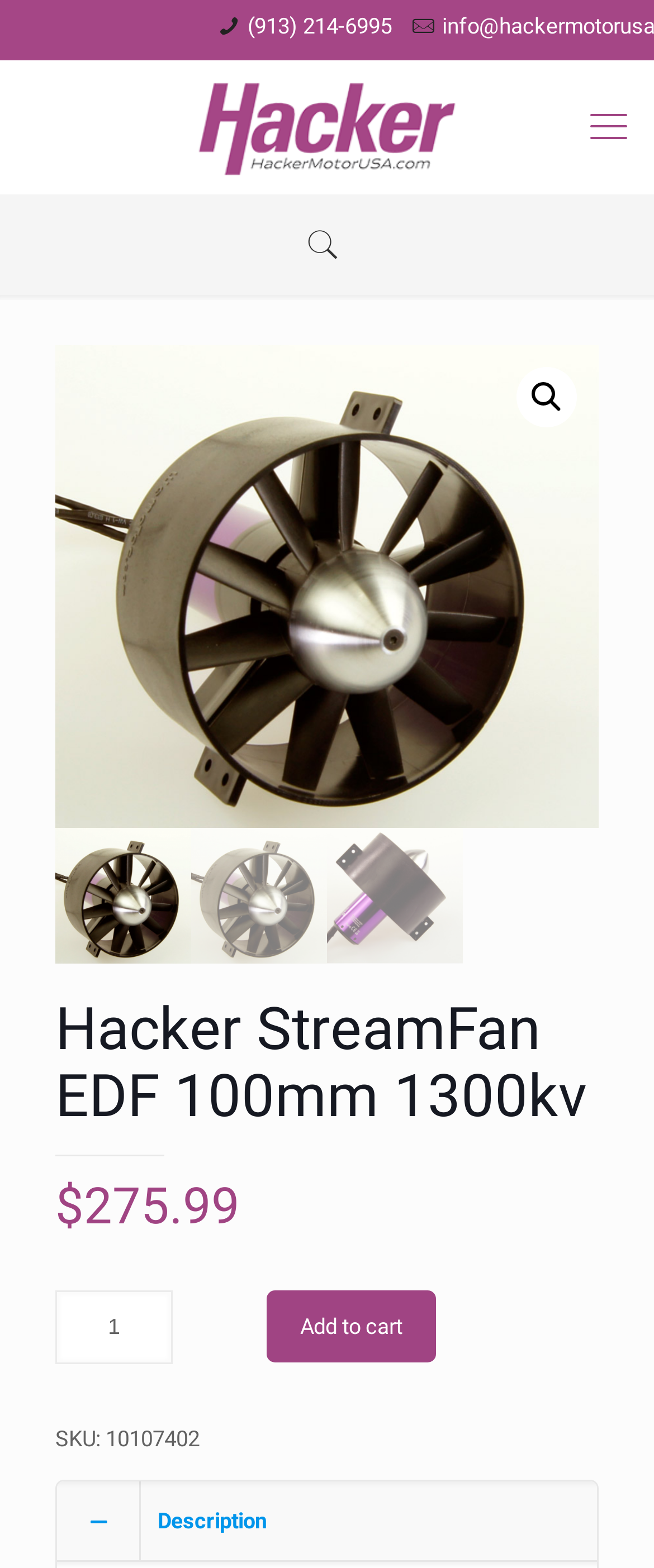How many images are displayed on the webpage?
Based on the screenshot, answer the question with a single word or phrase.

5